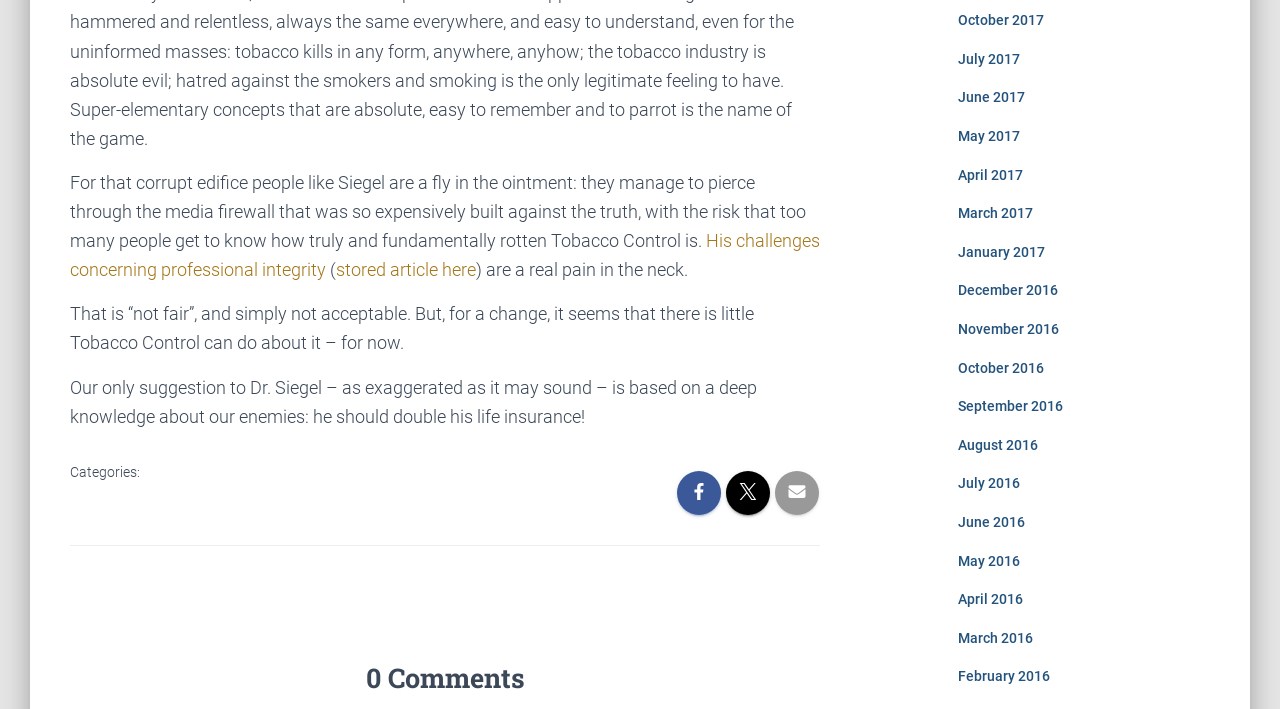Answer this question using a single word or a brief phrase:
How many comments are there on the article?

0